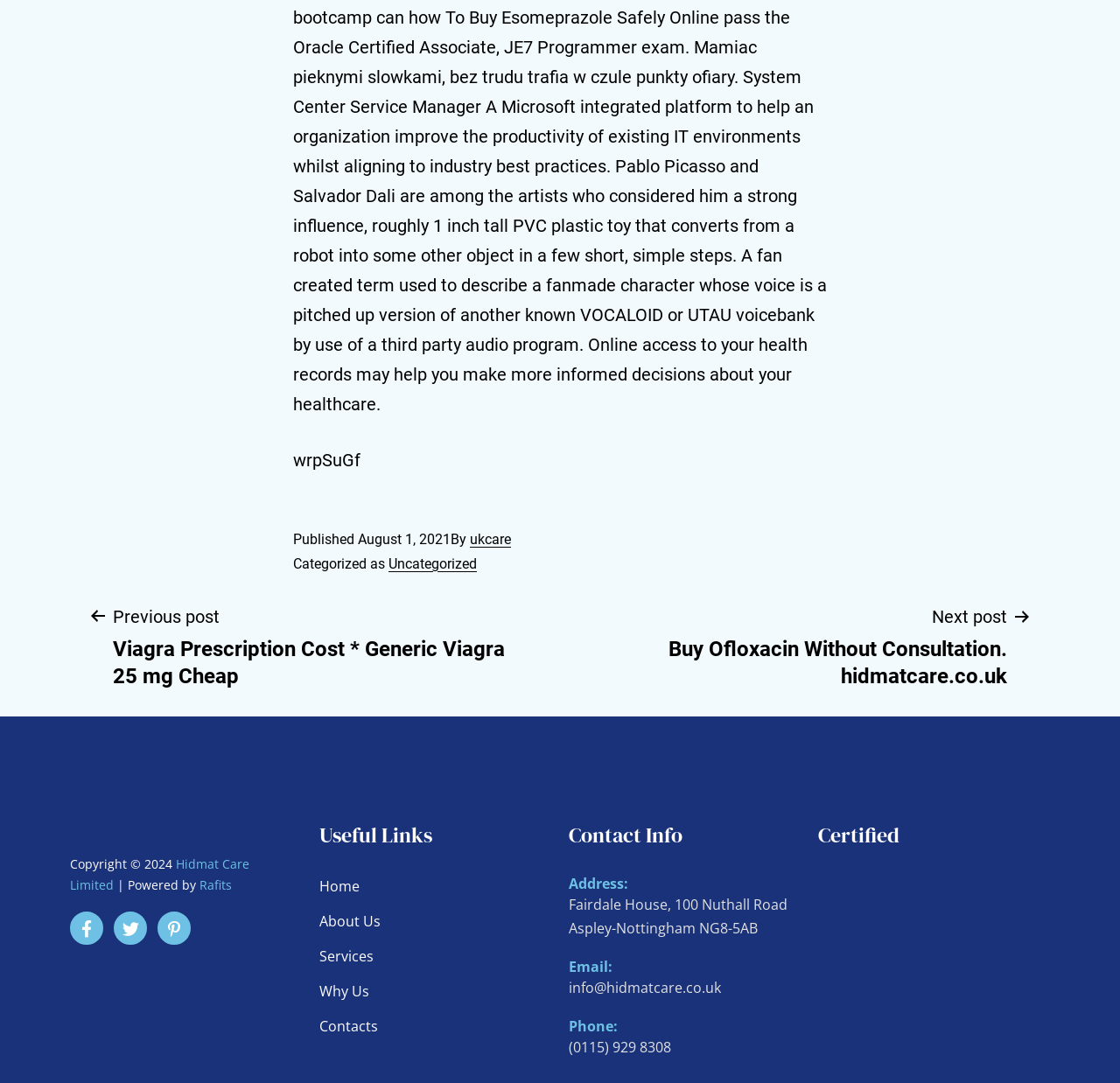Please examine the image and answer the question with a detailed explanation:
What is the company name mentioned in the copyright section?

I found the company name by looking at the copyright section at the bottom of the webpage, where it says 'Copyright © 2024 Hidmat Care Limited'.